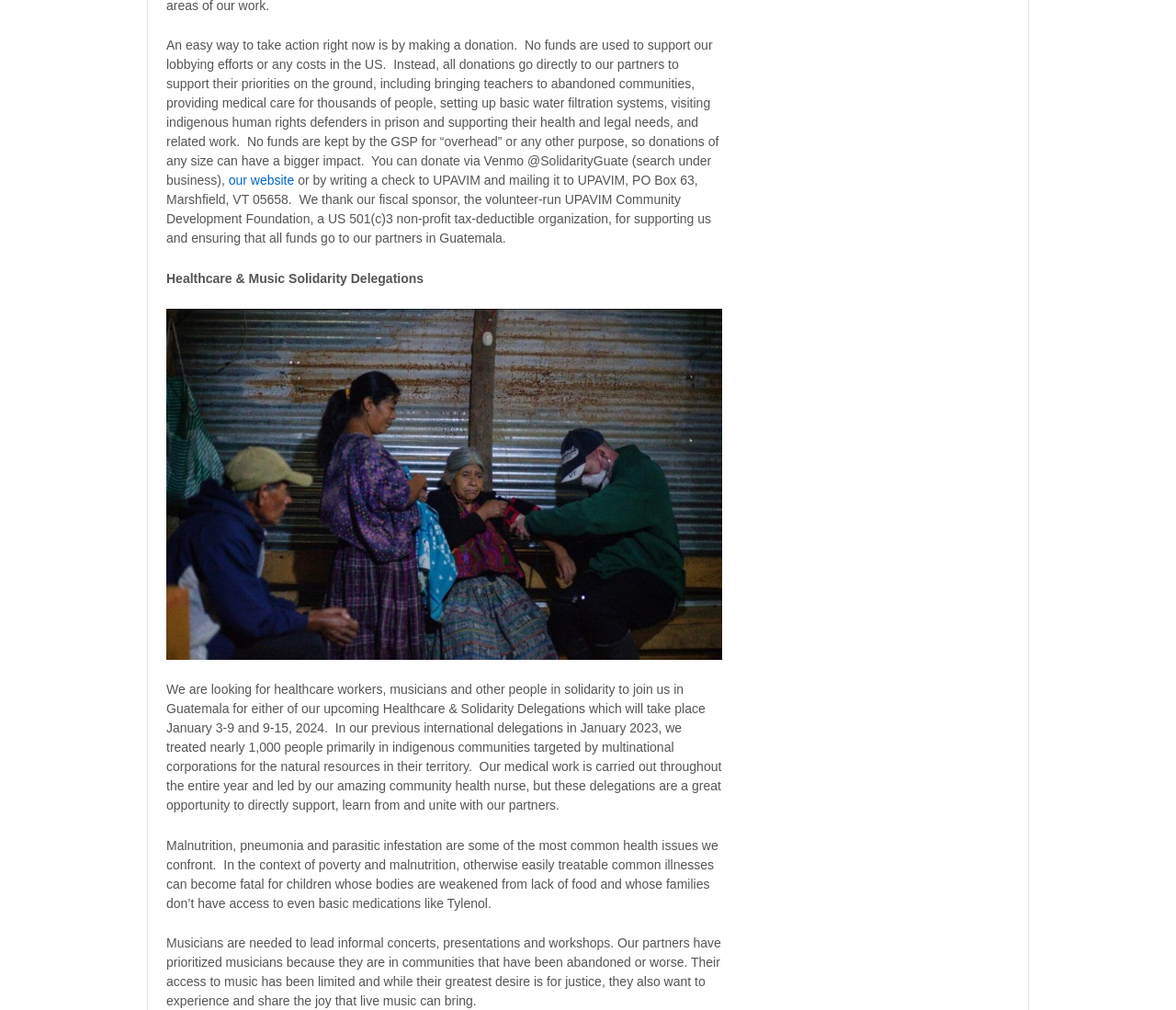Extract the bounding box coordinates for the HTML element that matches this description: "our website". The coordinates should be four float numbers between 0 and 1, i.e., [left, top, right, bottom].

[0.194, 0.171, 0.253, 0.186]